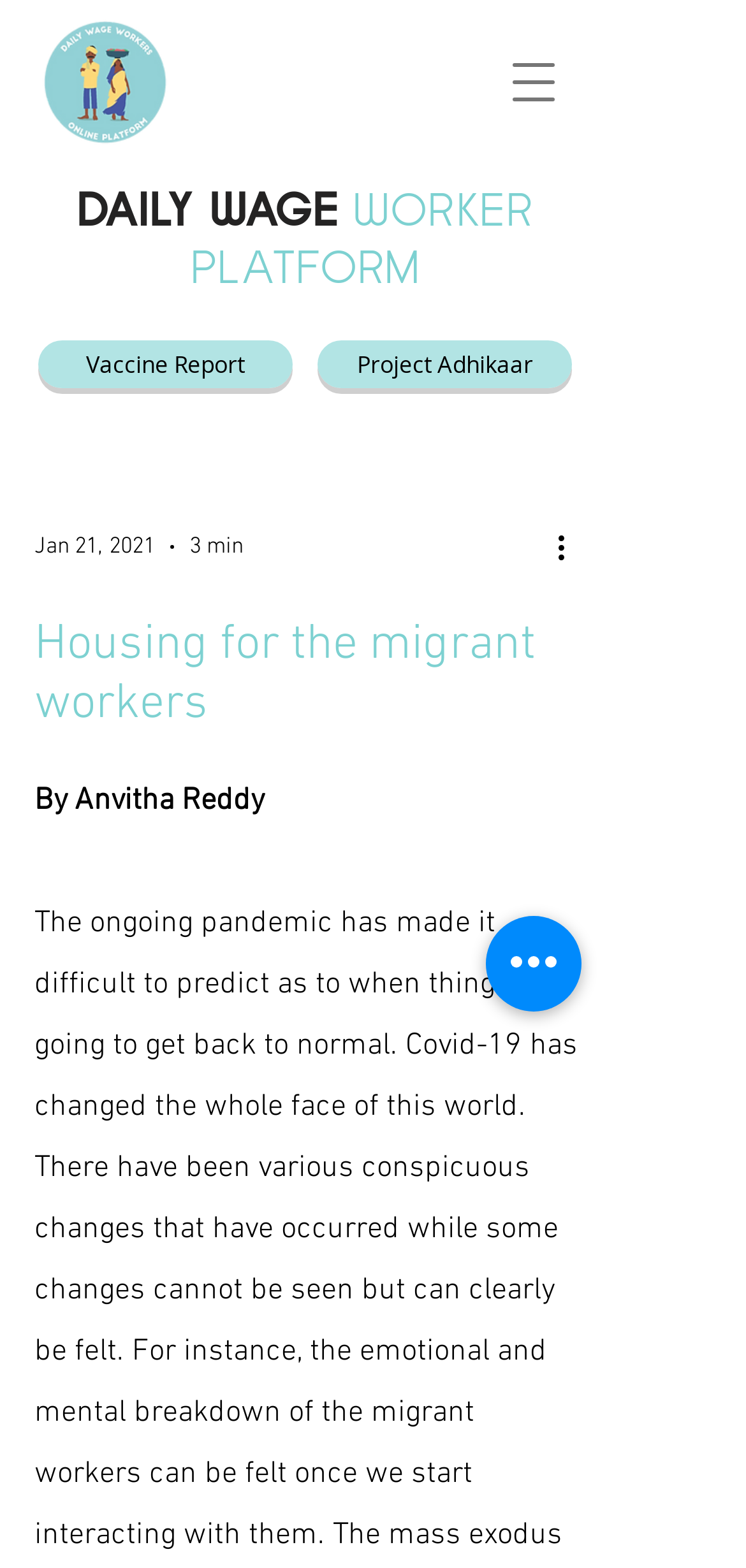What is the date mentioned in the article?
Respond with a short answer, either a single word or a phrase, based on the image.

Jan 21, 2021